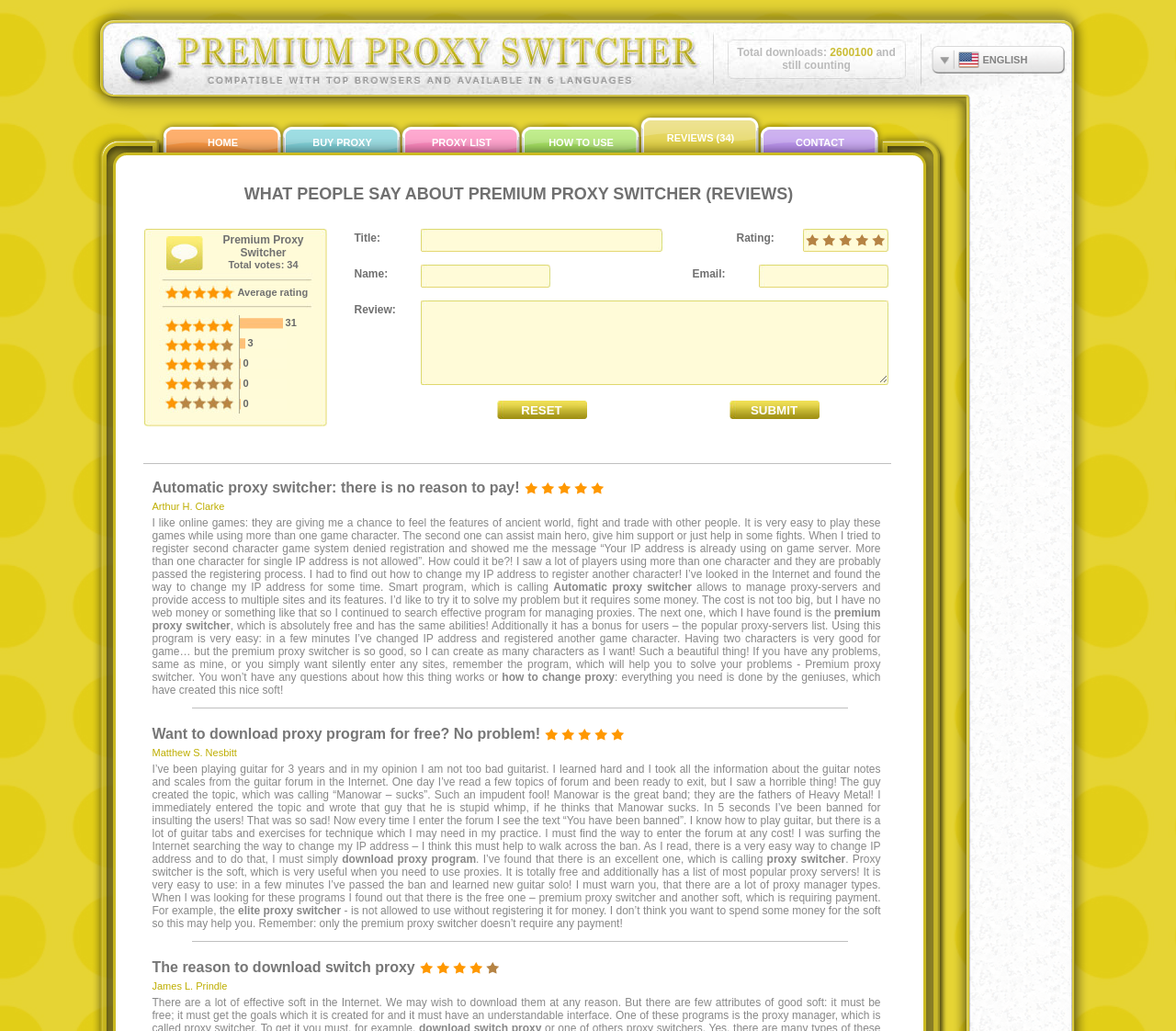Please identify the bounding box coordinates of the region to click in order to complete the task: "Submit a review". The coordinates must be four float numbers between 0 and 1, specified as [left, top, right, bottom].

[0.62, 0.389, 0.696, 0.406]